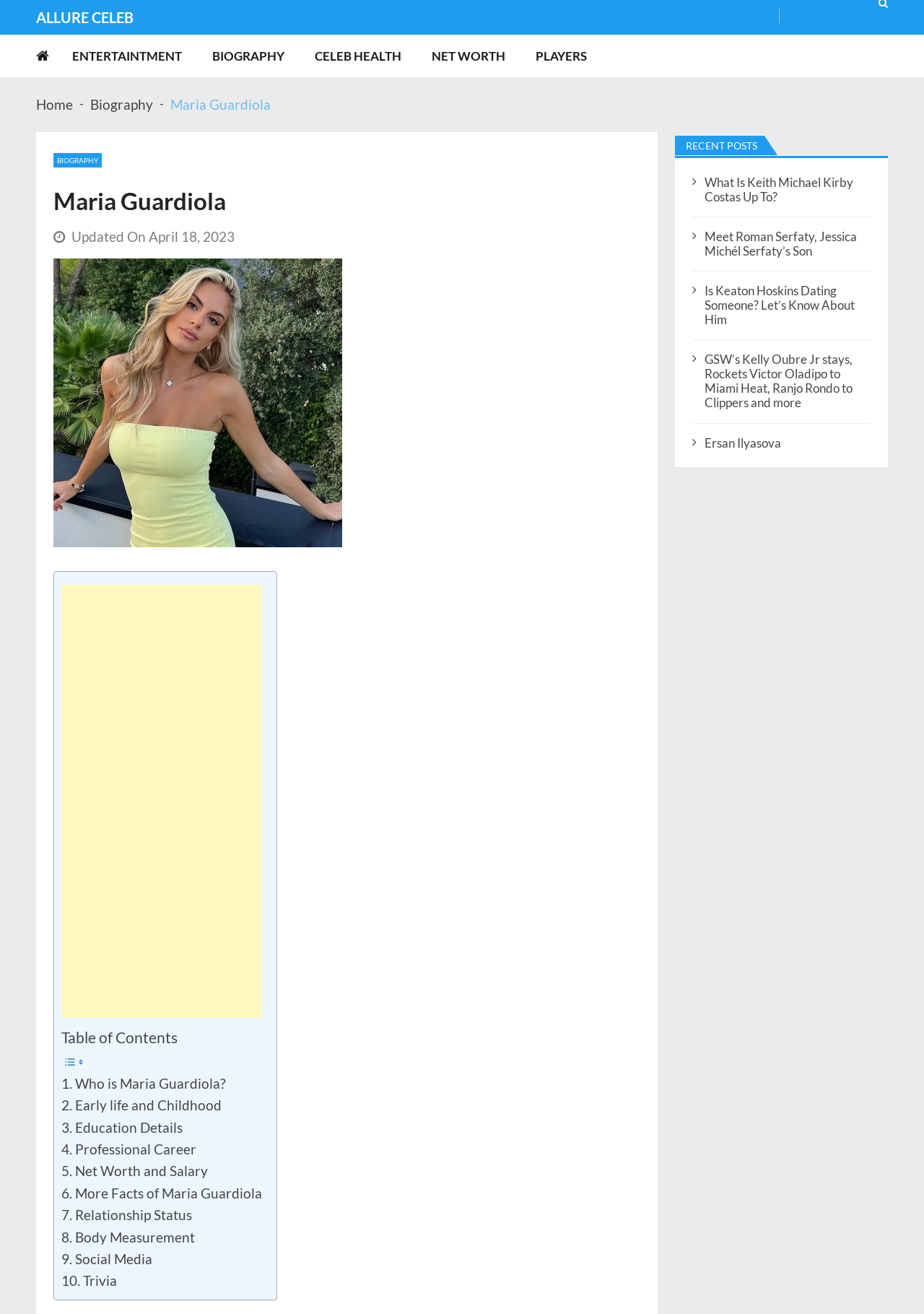Refer to the screenshot and answer the following question in detail:
What is the purpose of the image present above the biography sections?

The image present above the biography sections is of Maria Guardiola, which suggests that its purpose is to display her photo and provide a visual representation of the person whose biography is being presented.